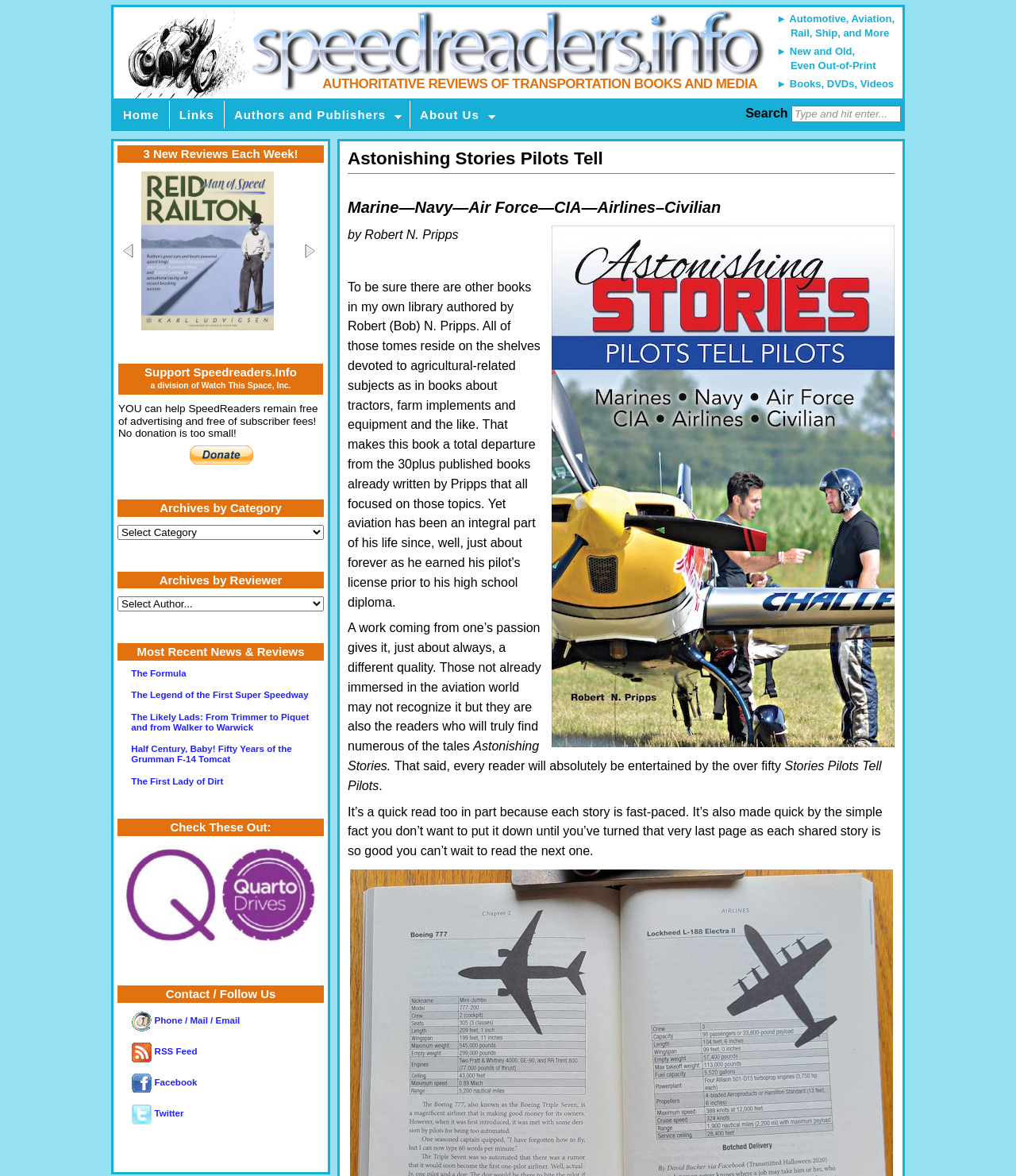Respond to the question below with a single word or phrase:
What is the purpose of the 'Search' textbox?

To search for reviews